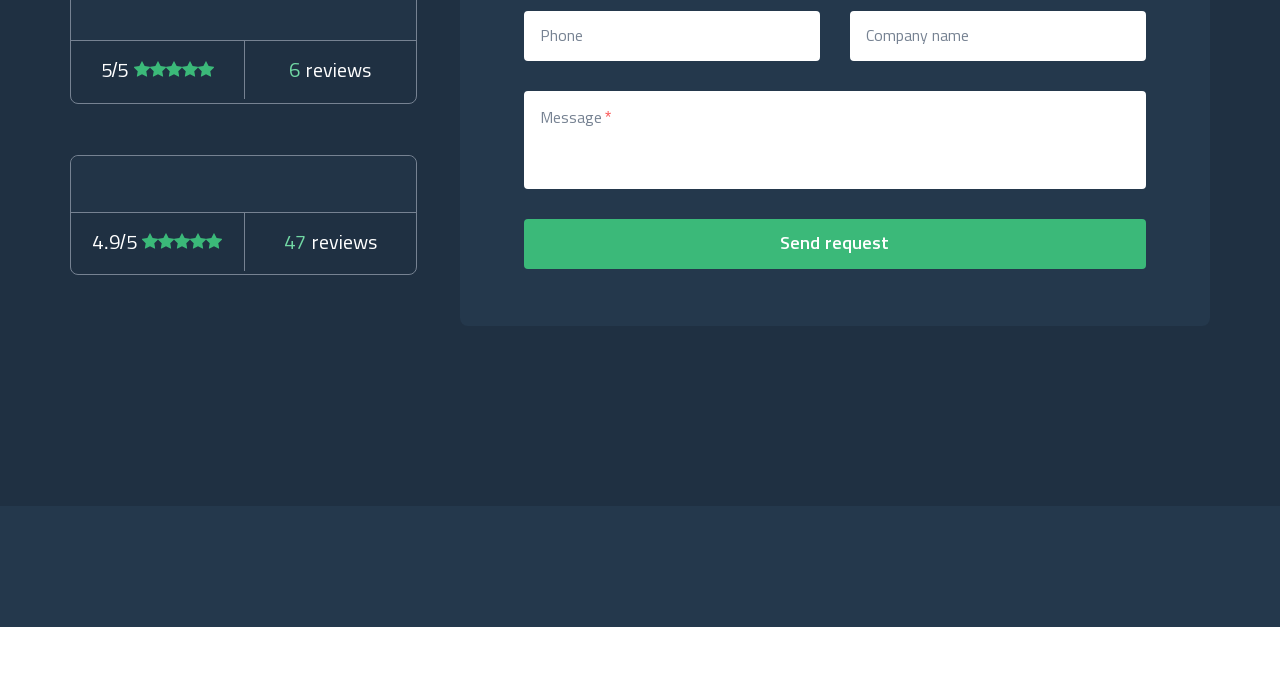Locate the bounding box coordinates of the segment that needs to be clicked to meet this instruction: "Type company name".

[0.664, 0.016, 0.895, 0.089]